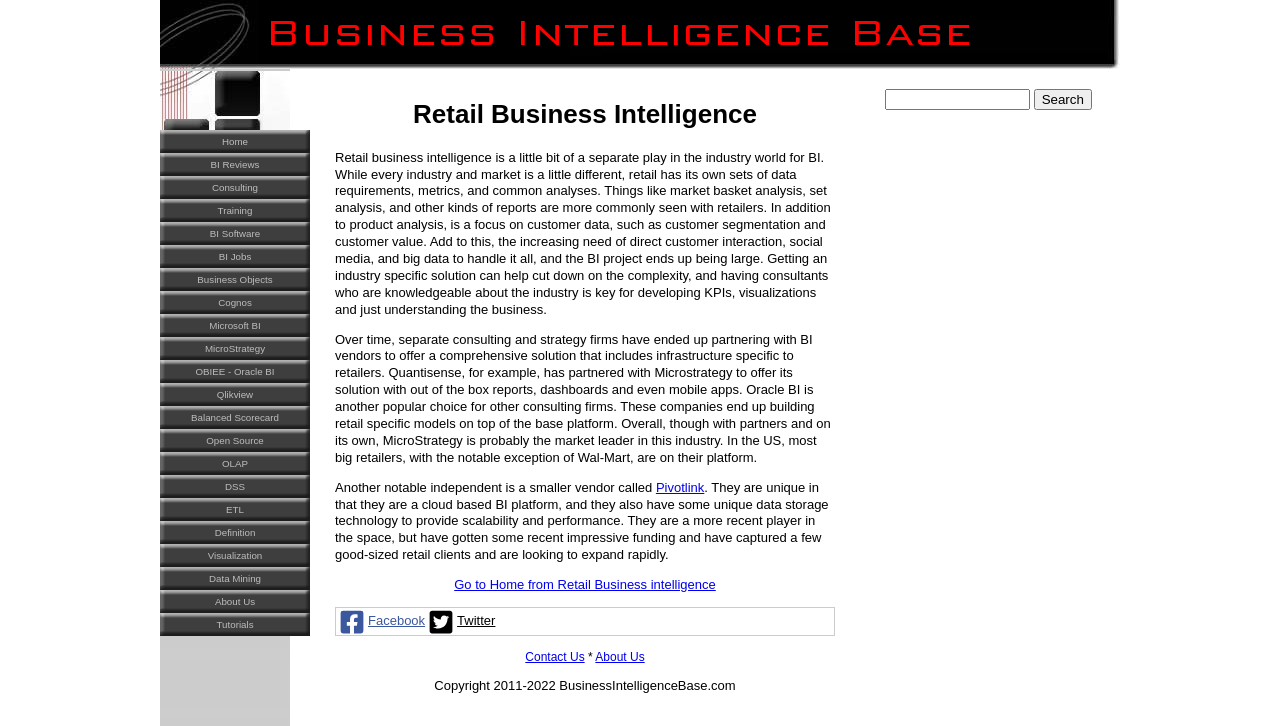Provide the bounding box coordinates of the section that needs to be clicked to accomplish the following instruction: "Click on the 'Pivotlink' link."

[0.512, 0.661, 0.55, 0.681]